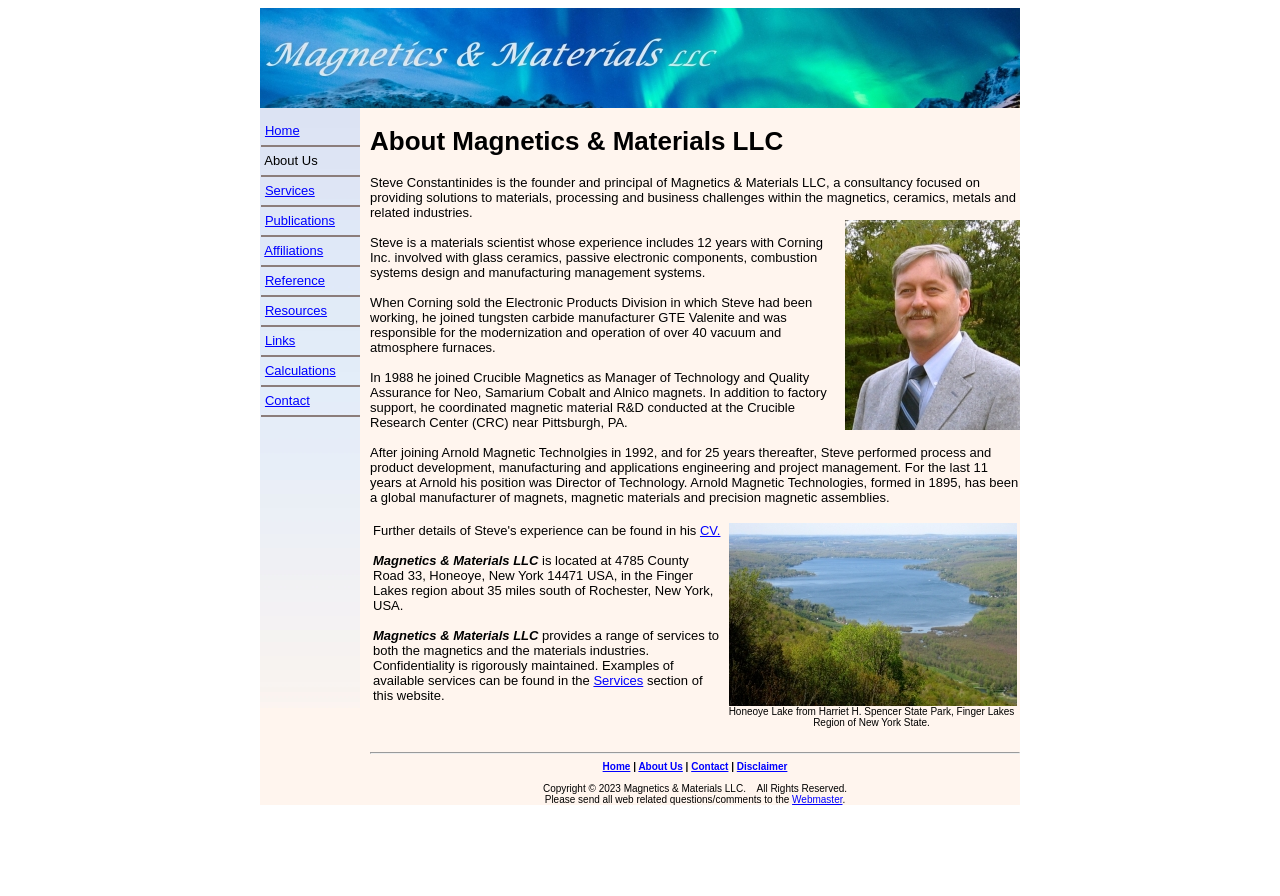How many years did Steve work at Arnold Magnetic Technologies?
Provide a well-explained and detailed answer to the question.

The number of years Steve worked at Arnold Magnetic Technologies can be found in the paragraph that describes his experience, where it is mentioned that 'After joining Arnold Magnetic Technolgies in 1992, and for 25 years thereafter, Steve performed process and product development, manufacturing and applications engineering and project management'.